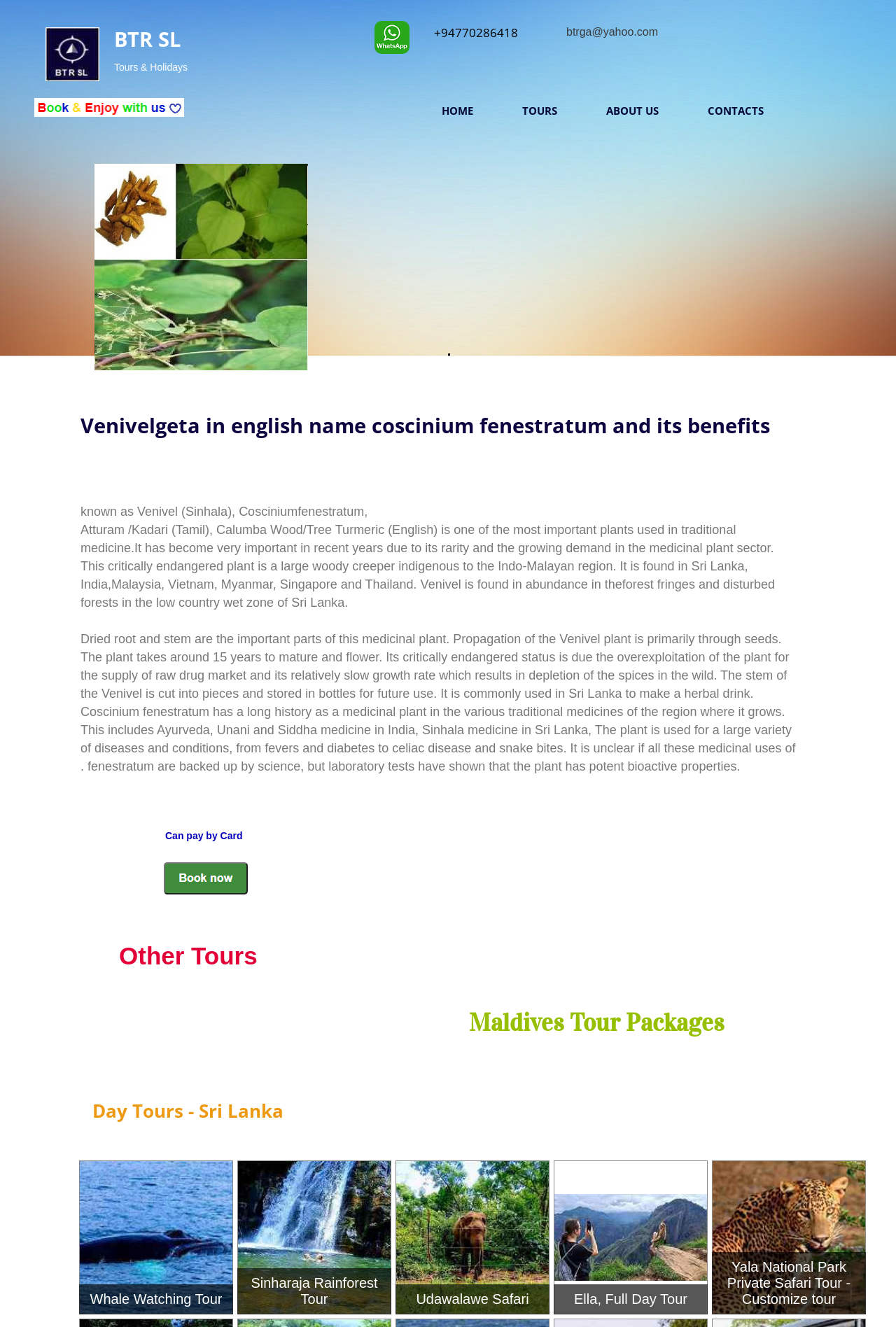What is the contact number provided on the webpage?
Please give a detailed and elaborate answer to the question based on the image.

The webpage provides a contact number, +94770286418, which is displayed along with an email address and a WhatsApp link.